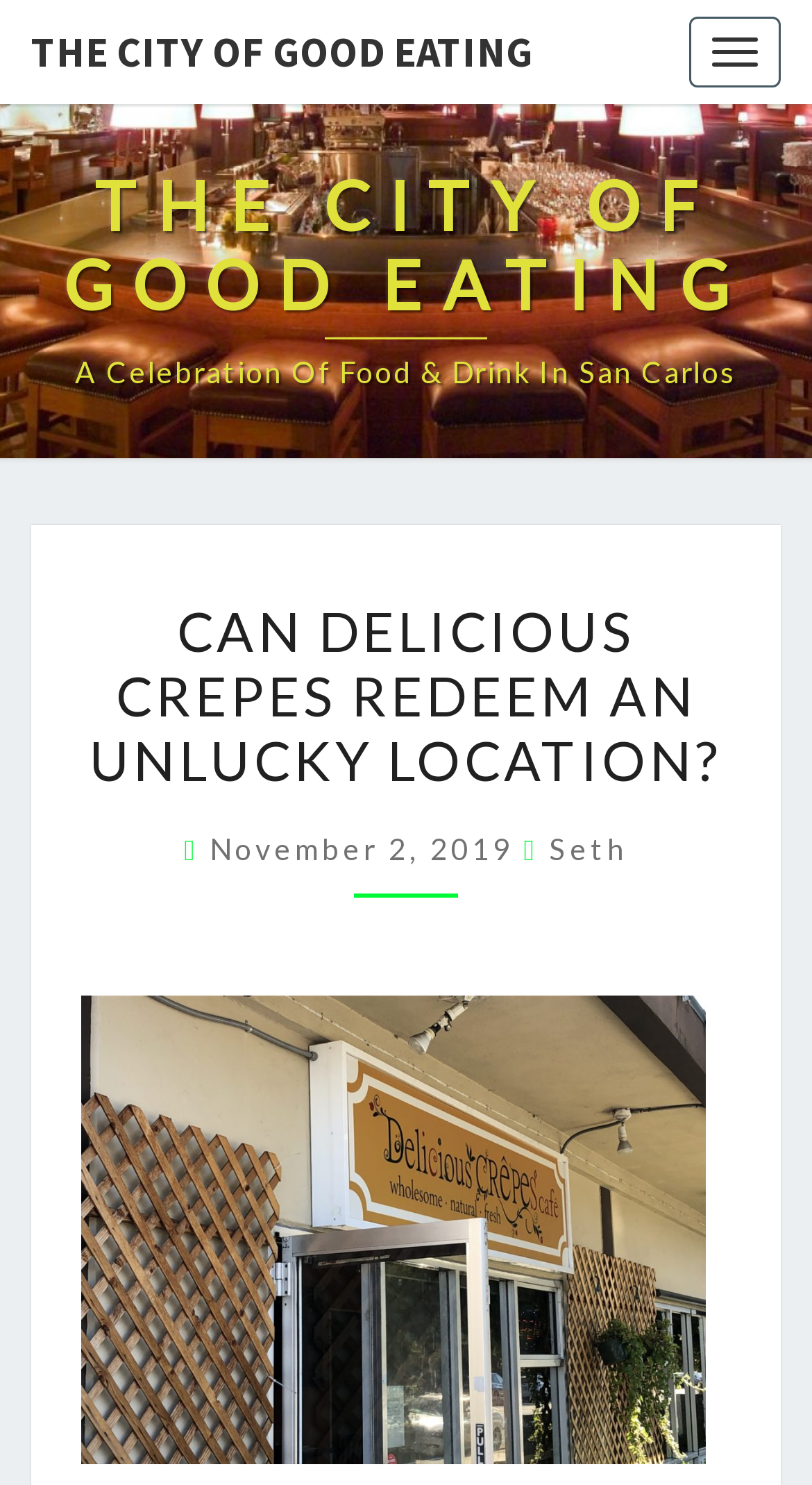When was the article published?
Use the image to give a comprehensive and detailed response to the question.

I determined the publication date of the article by examining the link element with the text 'November 2, 2019' which is located below the article title and appears to be the publication date.